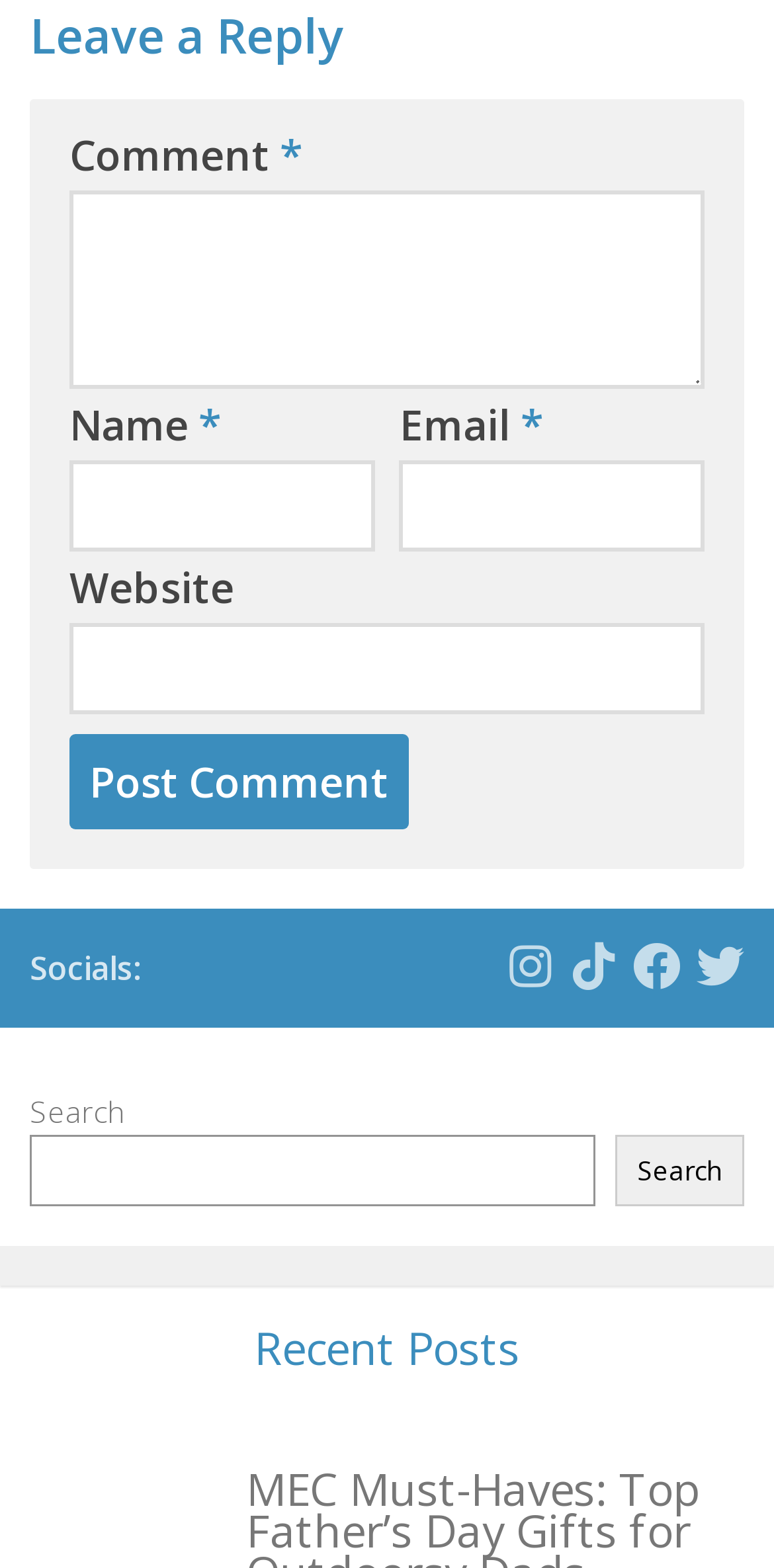Determine the bounding box coordinates of the UI element described by: "parent_node: Search name="s"".

[0.038, 0.723, 0.769, 0.769]